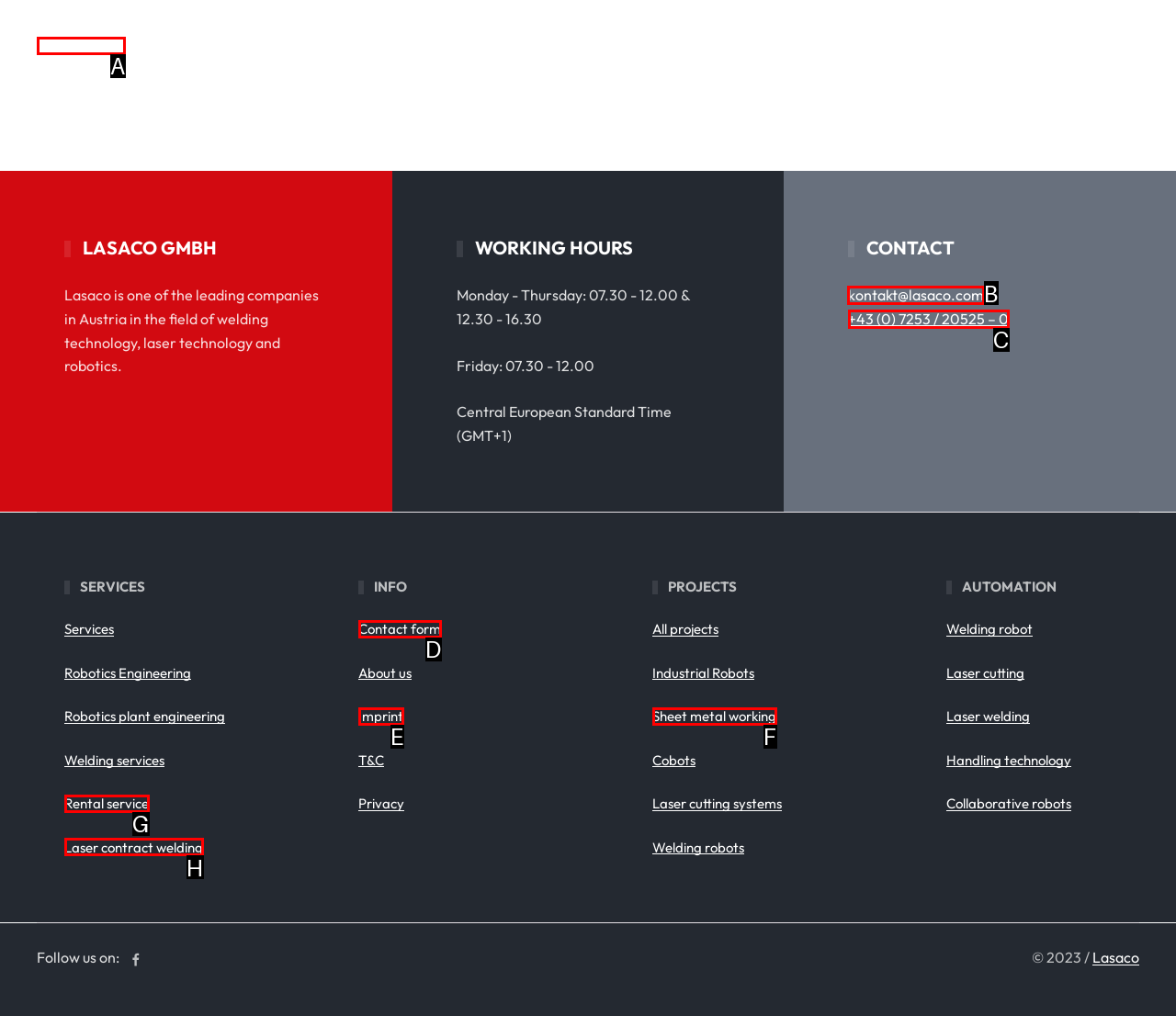To achieve the task: Contact us via email, which HTML element do you need to click?
Respond with the letter of the correct option from the given choices.

B